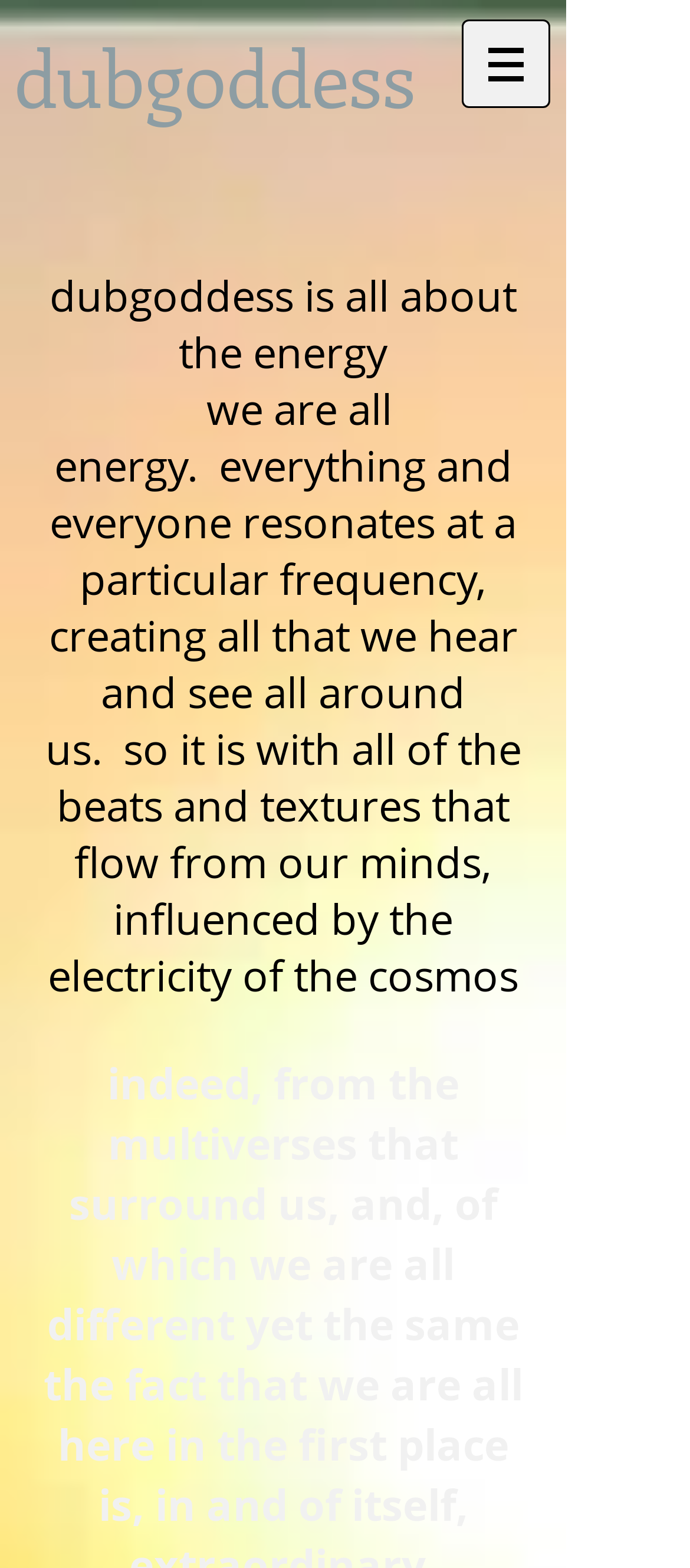What is the bounding box coordinate of the navigation menu?
Please provide a single word or phrase answer based on the image.

[0.669, 0.012, 0.797, 0.069]